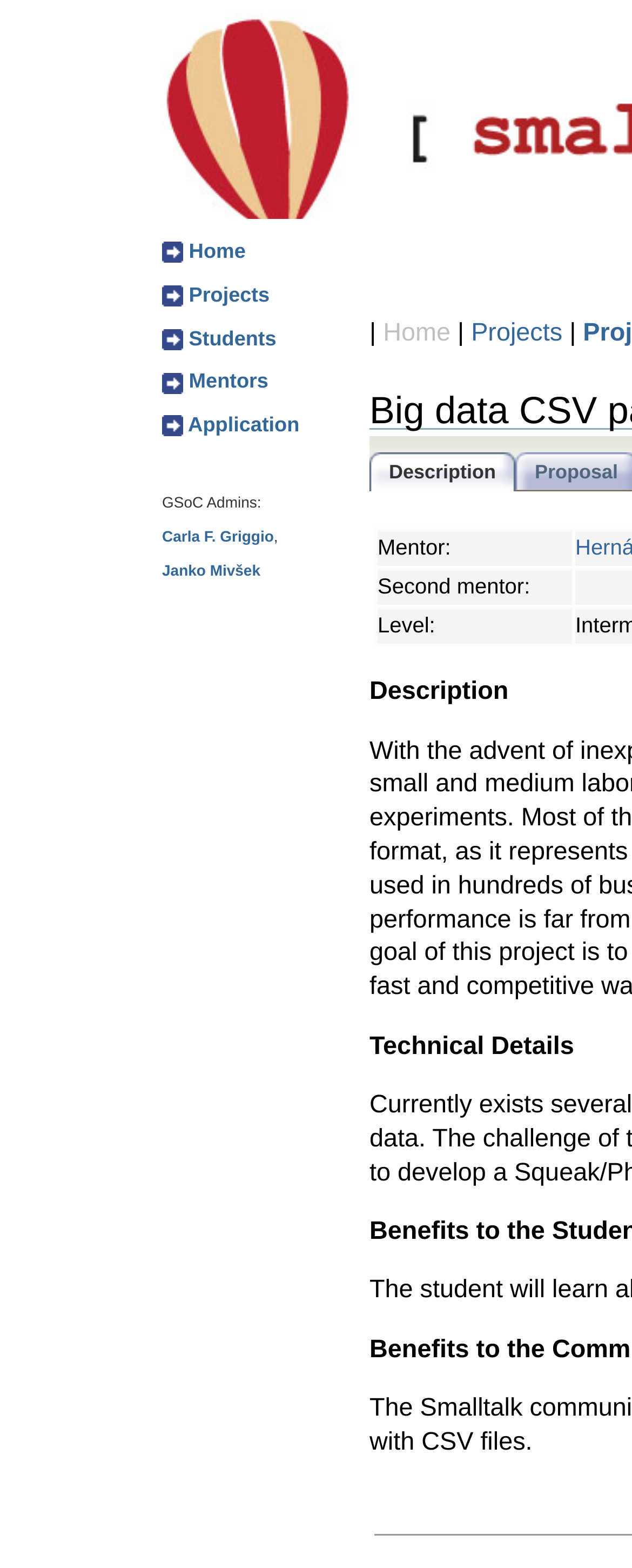Please identify the bounding box coordinates of the element that needs to be clicked to perform the following instruction: "Access the '网站地图' page".

None